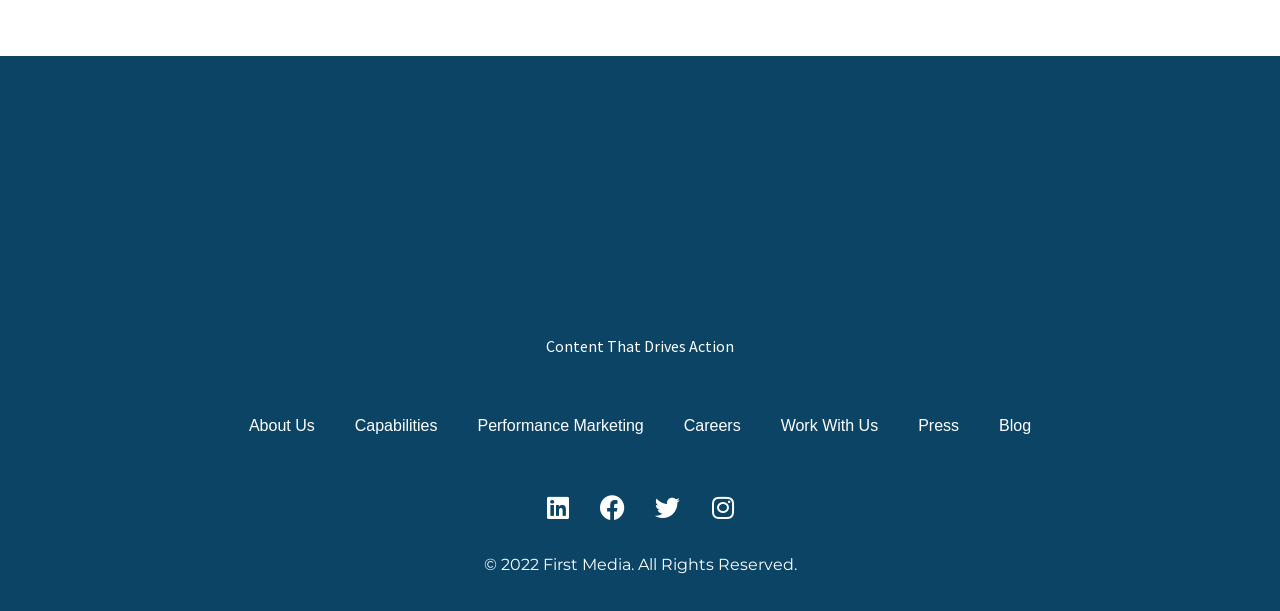What is the purpose of the 'Work With Us' link?
Please answer the question with a detailed and comprehensive explanation.

The 'Work With Us' link suggests that the company is open to collaboration or partnership opportunities, and clicking on this link may provide more information on how to work with the company.